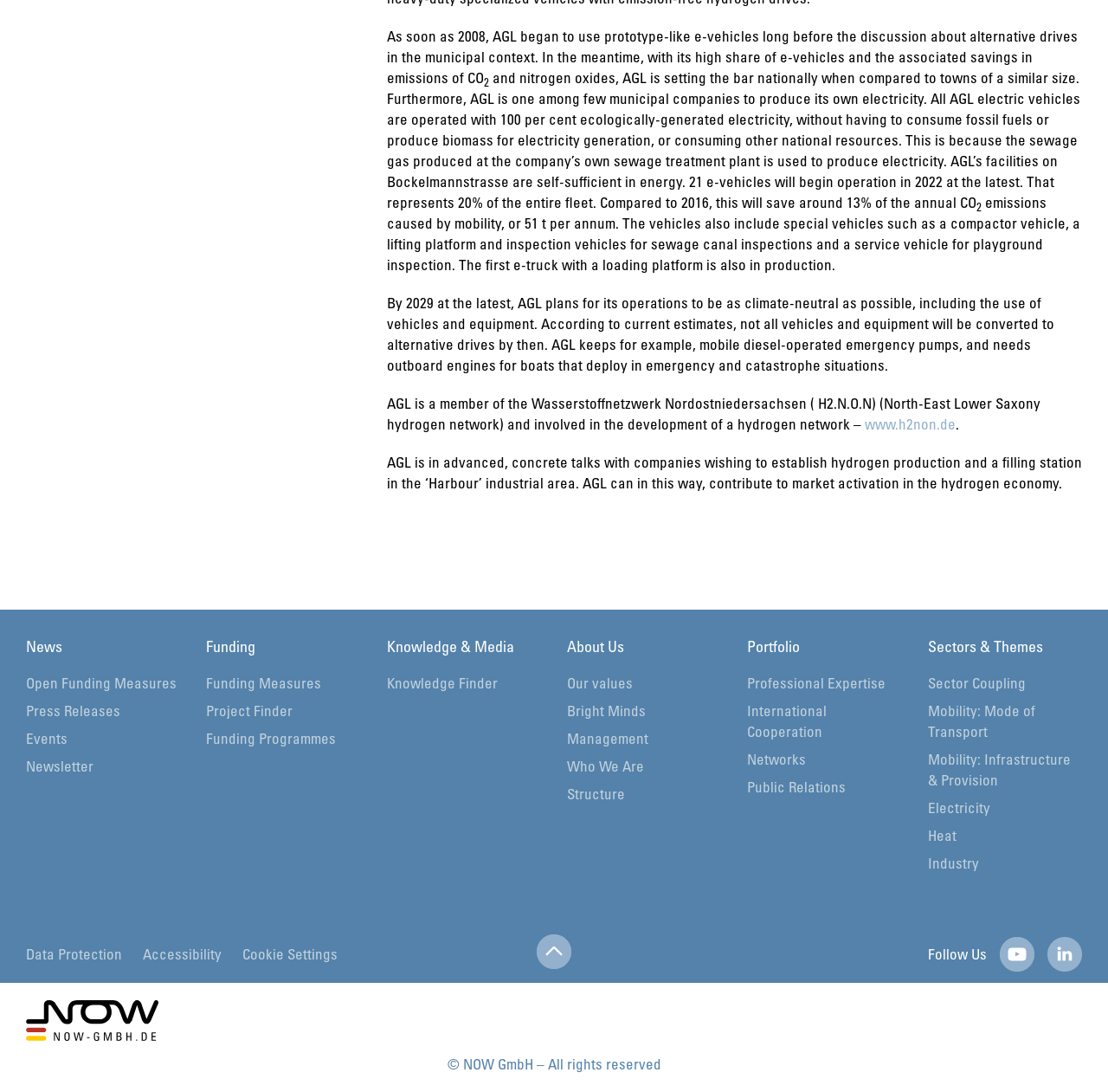Provide the bounding box coordinates for the area that should be clicked to complete the instruction: "Read about Funding Measures".

[0.186, 0.617, 0.29, 0.634]